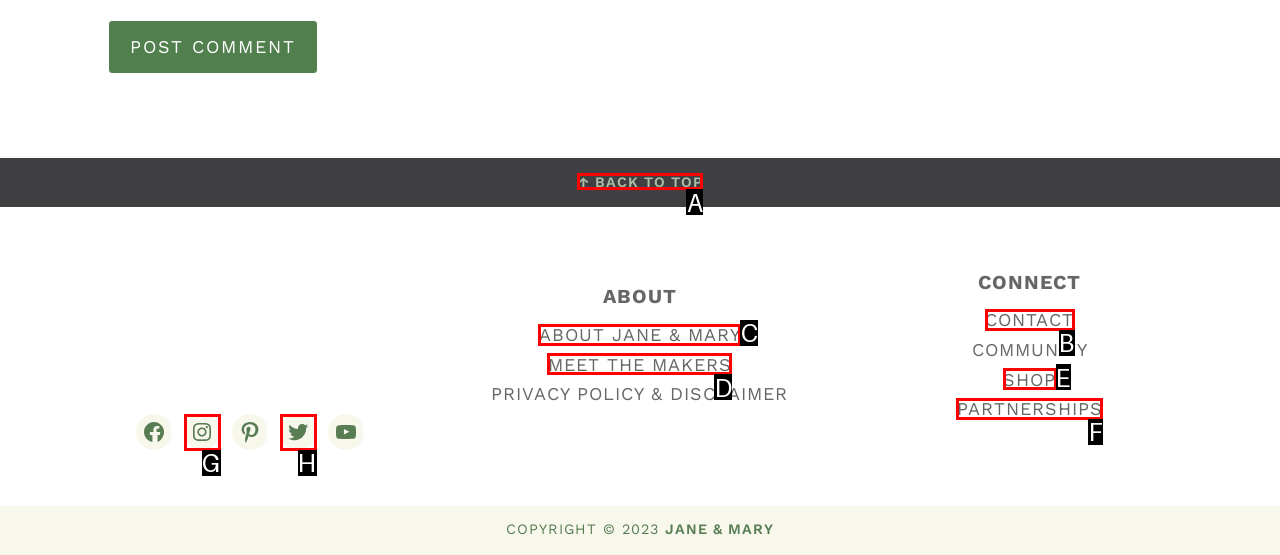Choose the UI element that best aligns with the description: Meet the Makers
Respond with the letter of the chosen option directly.

D